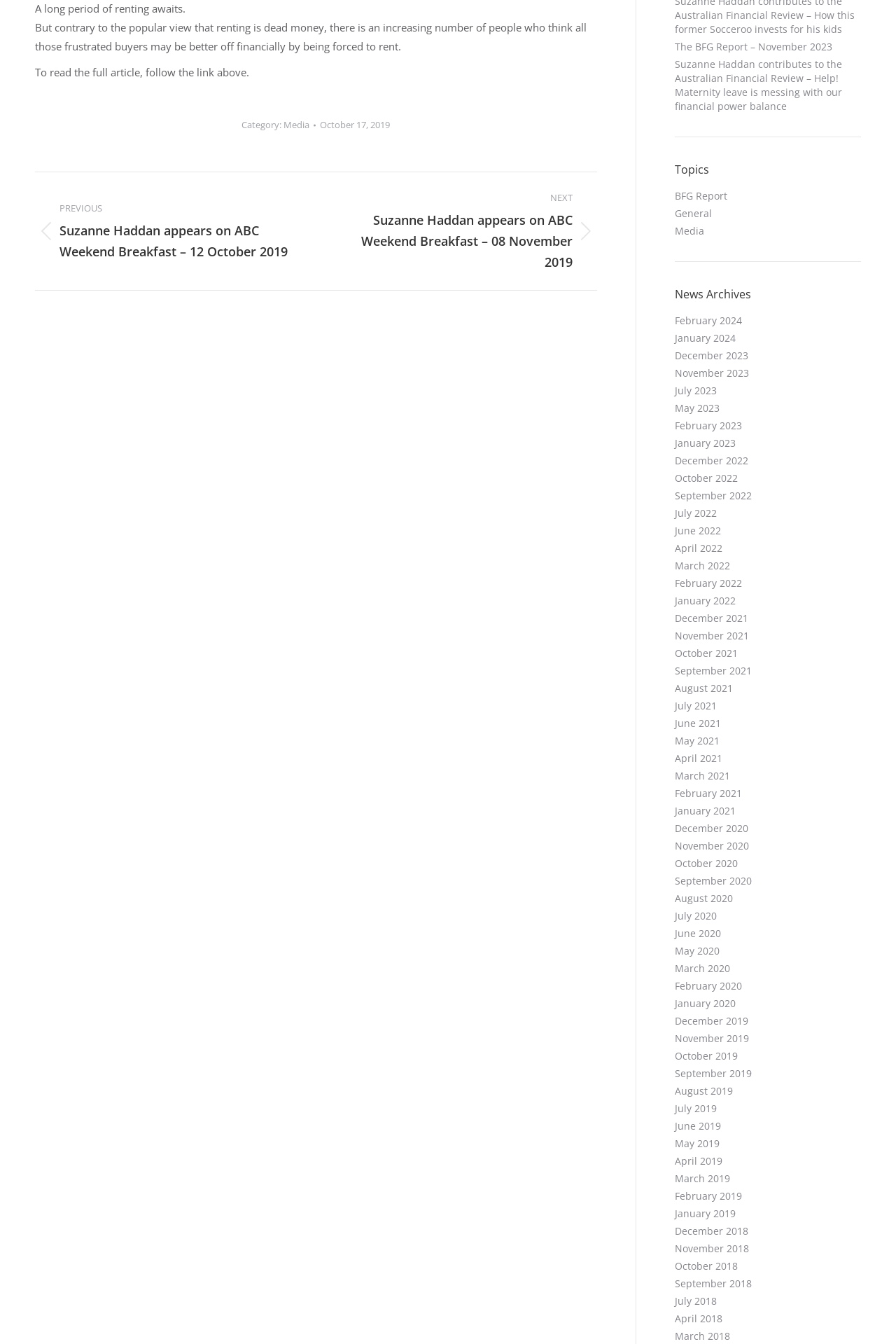Pinpoint the bounding box coordinates of the clickable area necessary to execute the following instruction: "View previous post". The coordinates should be given as four float numbers between 0 and 1, namely [left, top, right, bottom].

[0.039, 0.141, 0.329, 0.203]